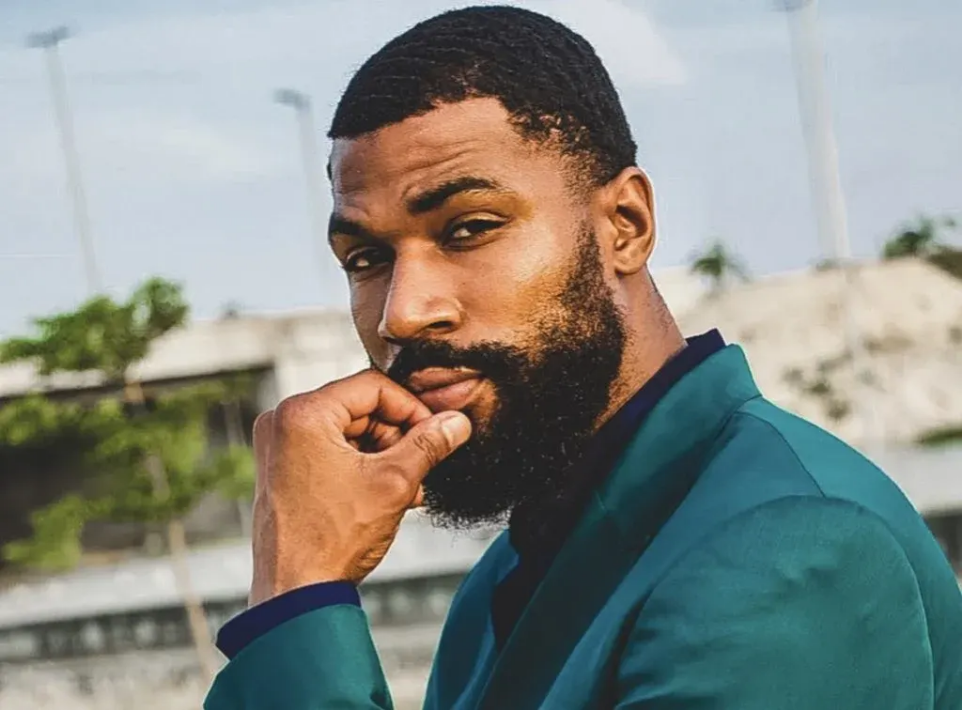Give a detailed account of everything present in the image.

In this striking image, Mike Edwards, a former contestant from the popular reality show Big Brother Naija, showcases a confident demeanor while dressed in a stylish teal suit. The photo captures him in a moment of contemplation, with his hand to his chin and a focused expression. The background hints at an urban setting, enhancing the overall vibe of determination and charisma. Recently in the news, Mike made headlines by challenging fellow housemate Pere Egbi to a boxing match, a move that has sparked considerable interest among fans. This captivating visual not only highlights his fashion sense but also reflects his engaging personality as he navigates life beyond the Big Brother house.